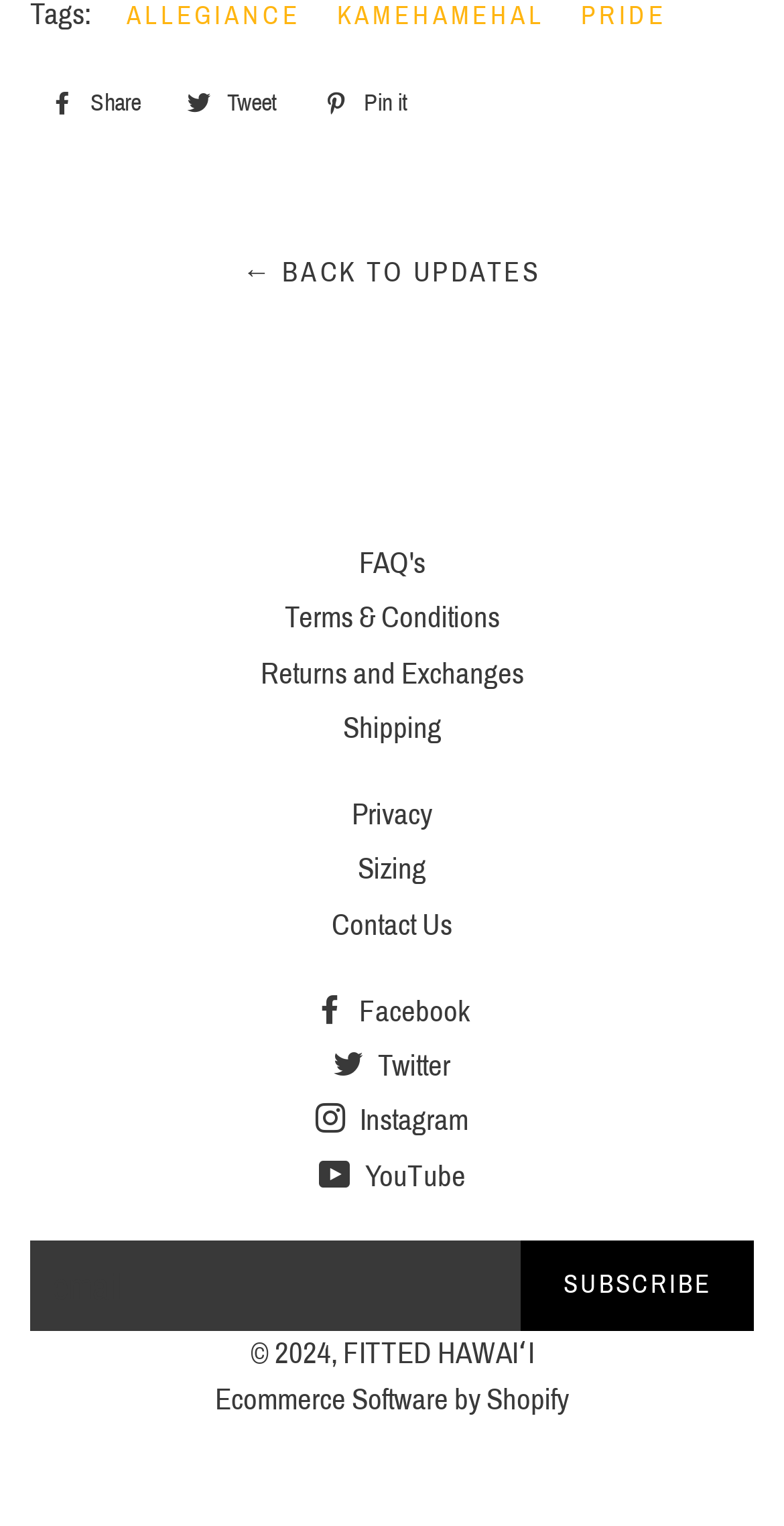Determine the bounding box coordinates for the clickable element required to fulfill the instruction: "Click the 'TRUiC Team' link". Provide the coordinates as four float numbers between 0 and 1, i.e., [left, top, right, bottom].

None